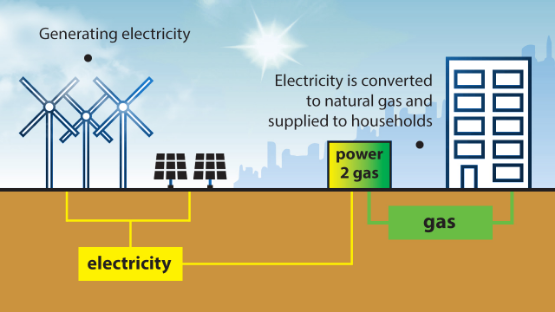Give a thorough caption of the image, focusing on all visible elements.

The image illustrates the process of converting renewable energy sources into usable gas for household supply. On the left, wind turbines and solar panels symbolize the generation of electricity from renewable resources. An arrow indicates that this electricity is transformed into natural gas through a system labeled "power 2 gas." The converted gas is shown flowing toward a building, representing its distribution to households. This visual representation highlights the innovative approach to energy management, emphasizing how surplus electricity can be effectively stored and utilized, contributing to a sustainable and efficient energy solution.